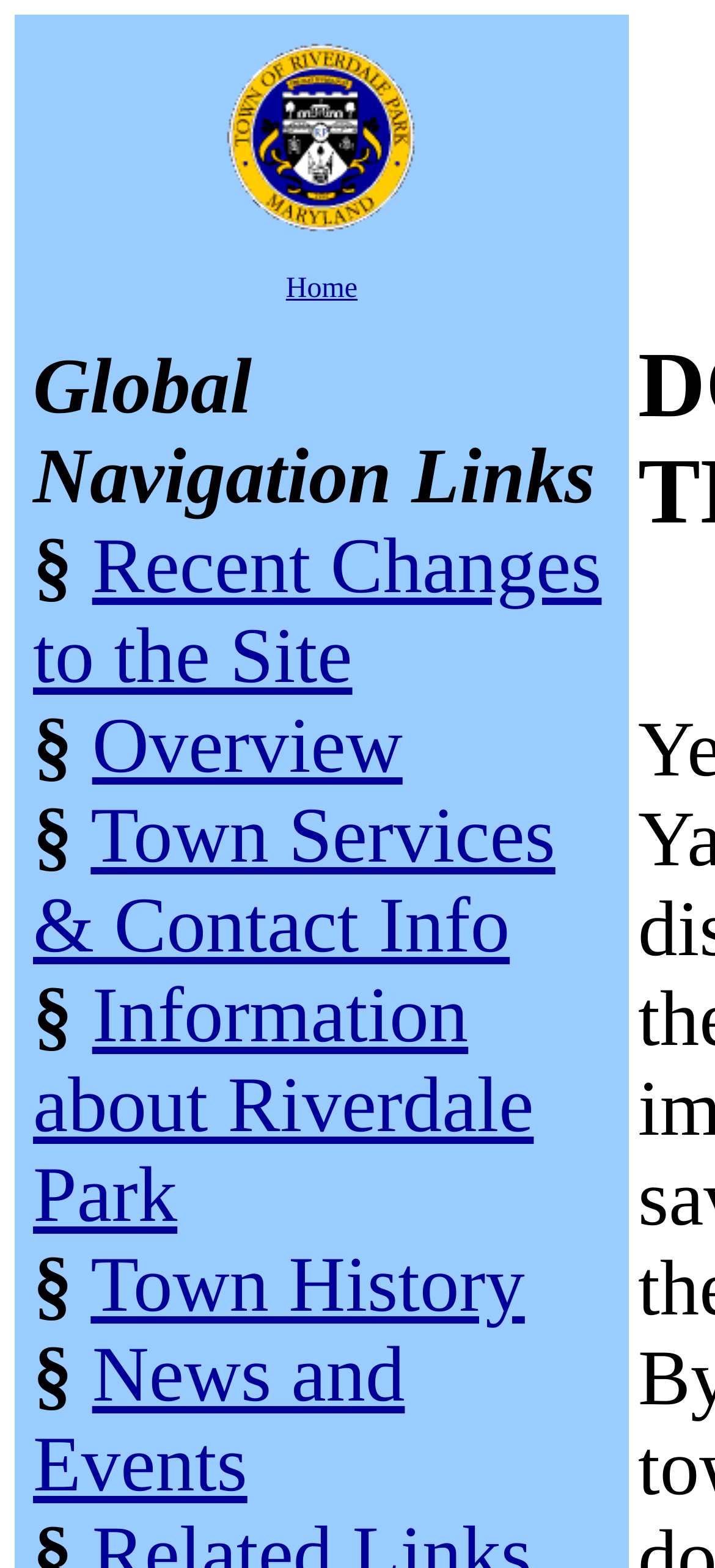Pinpoint the bounding box coordinates of the element that must be clicked to accomplish the following instruction: "view recent changes to the site". The coordinates should be in the format of four float numbers between 0 and 1, i.e., [left, top, right, bottom].

[0.046, 0.335, 0.841, 0.447]